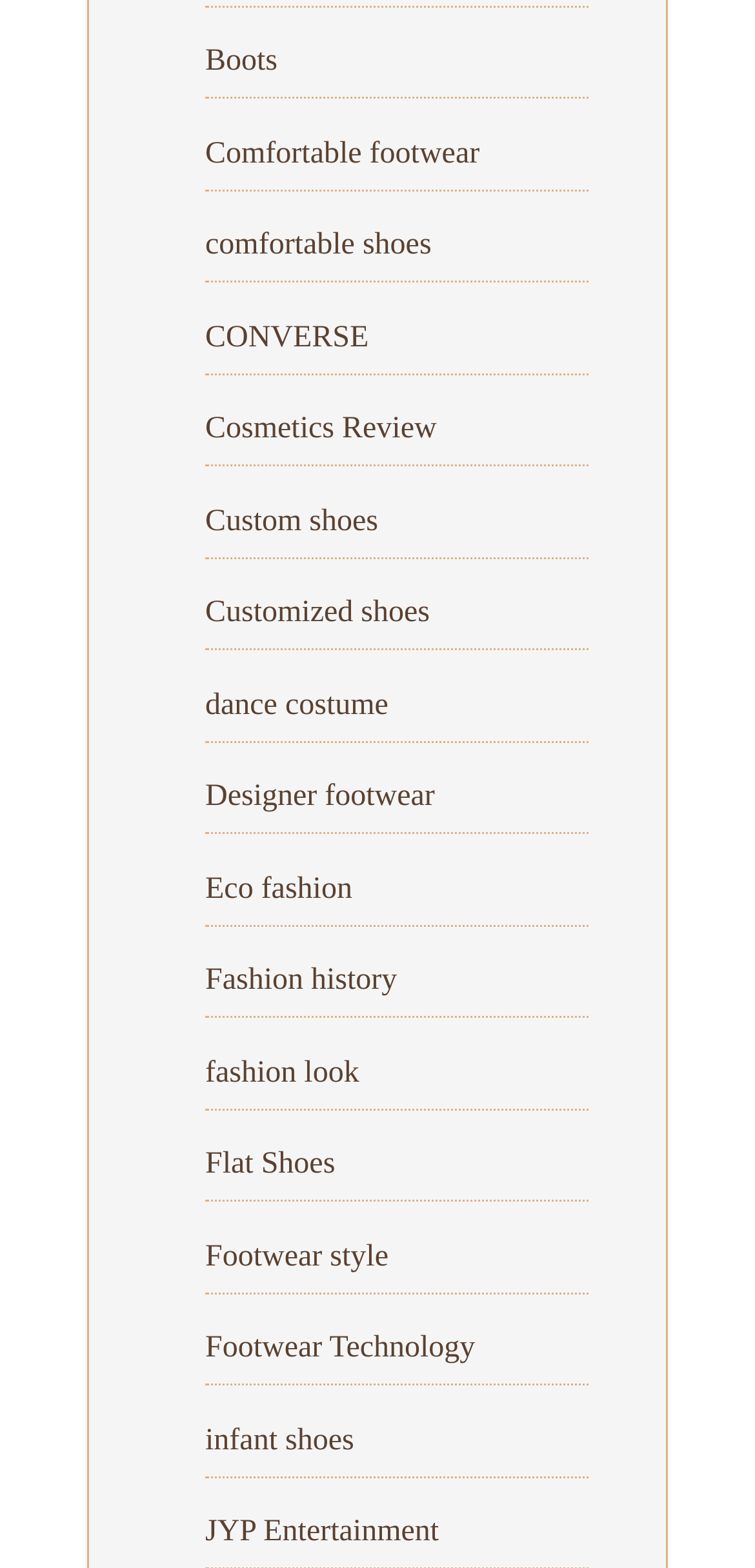What is the first footwear brand mentioned?
Look at the image and answer the question with a single word or phrase.

Boots